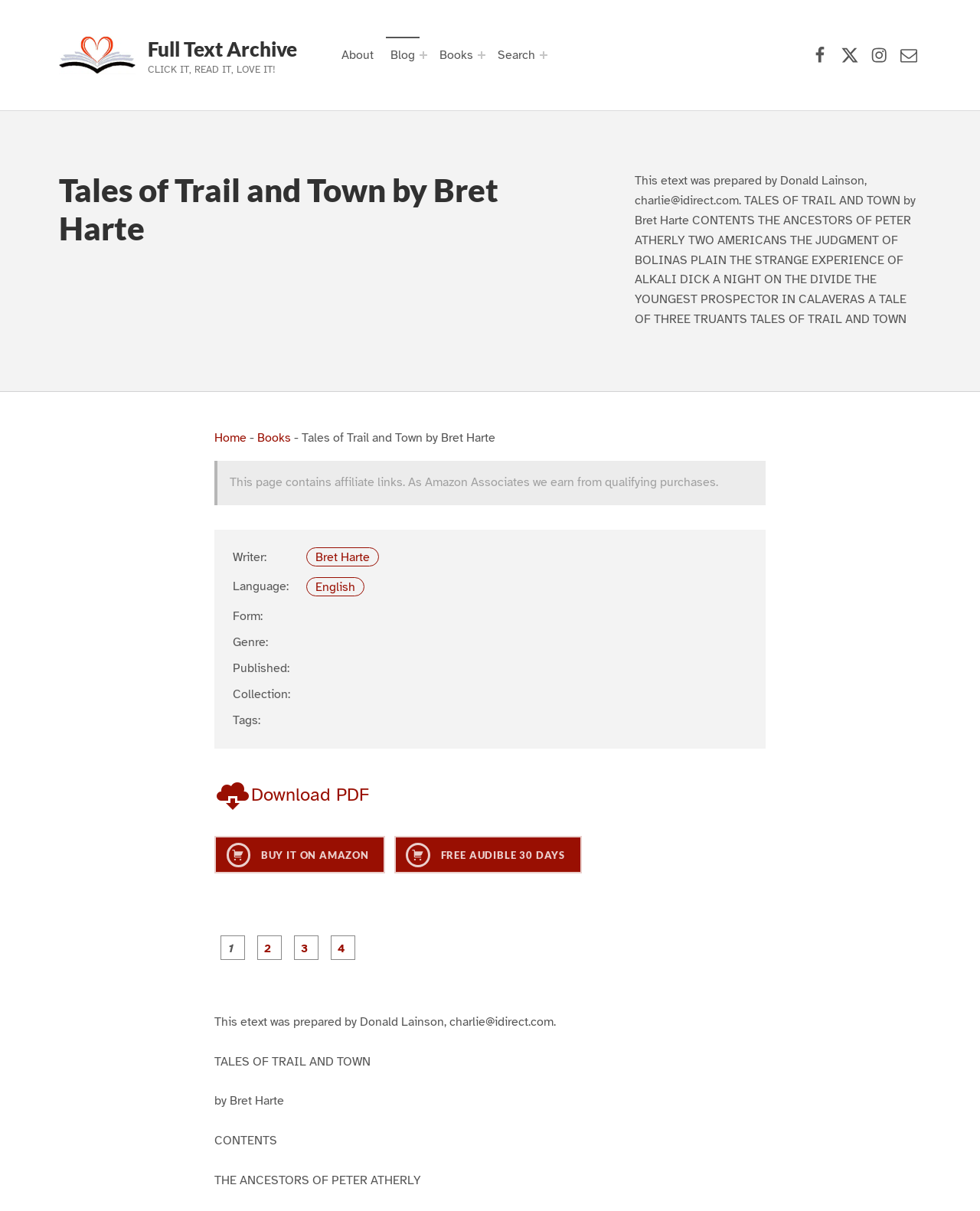Using the details from the image, please elaborate on the following question: What is the format of this book?

I found the format of the book by looking at the link element with the text ' Download PDF' which suggests that the book is available in PDF format.